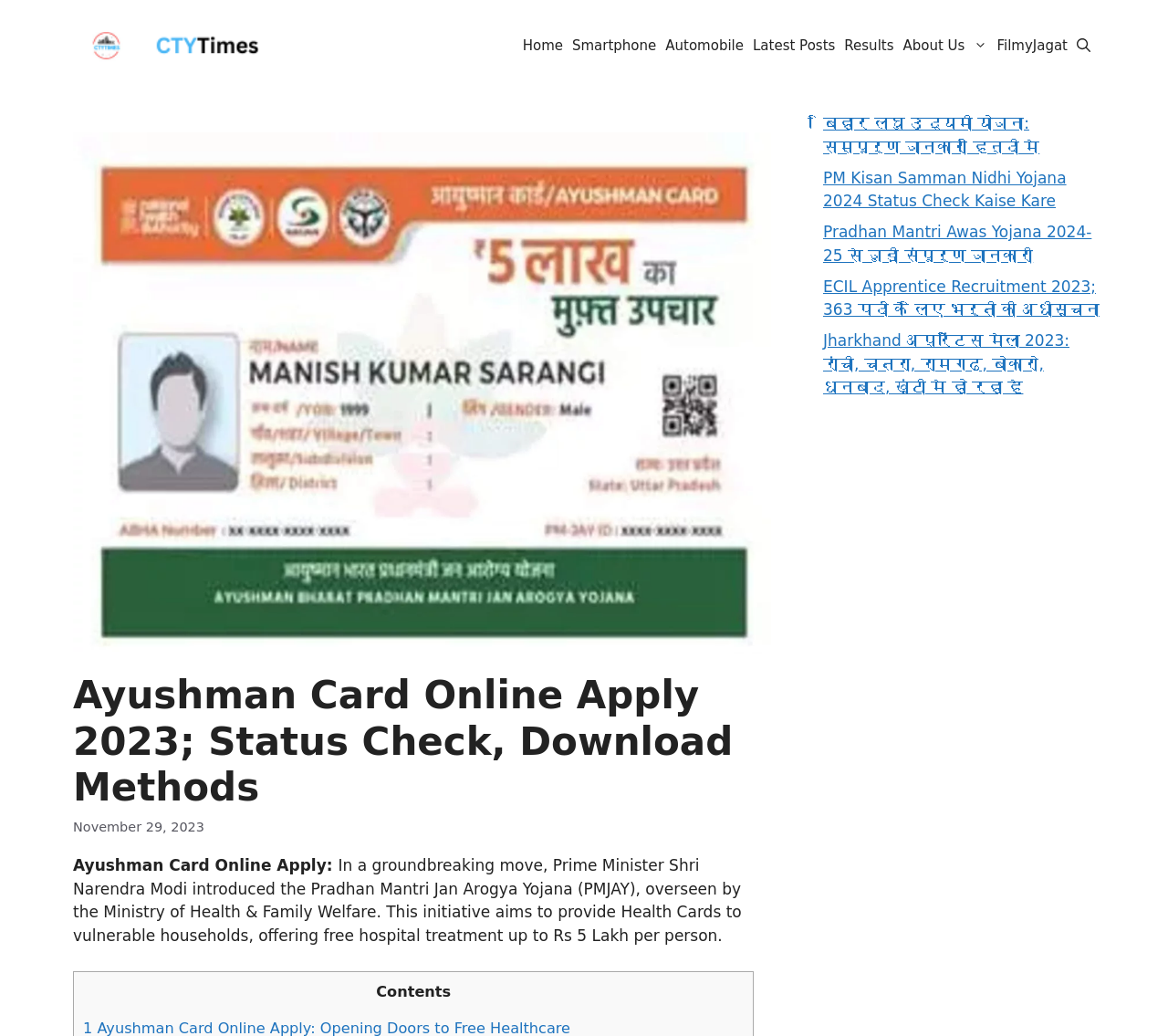Please identify the bounding box coordinates of the clickable region that I should interact with to perform the following instruction: "Read about Ayushman Card Online Apply". The coordinates should be expressed as four float numbers between 0 and 1, i.e., [left, top, right, bottom].

[0.062, 0.827, 0.289, 0.844]